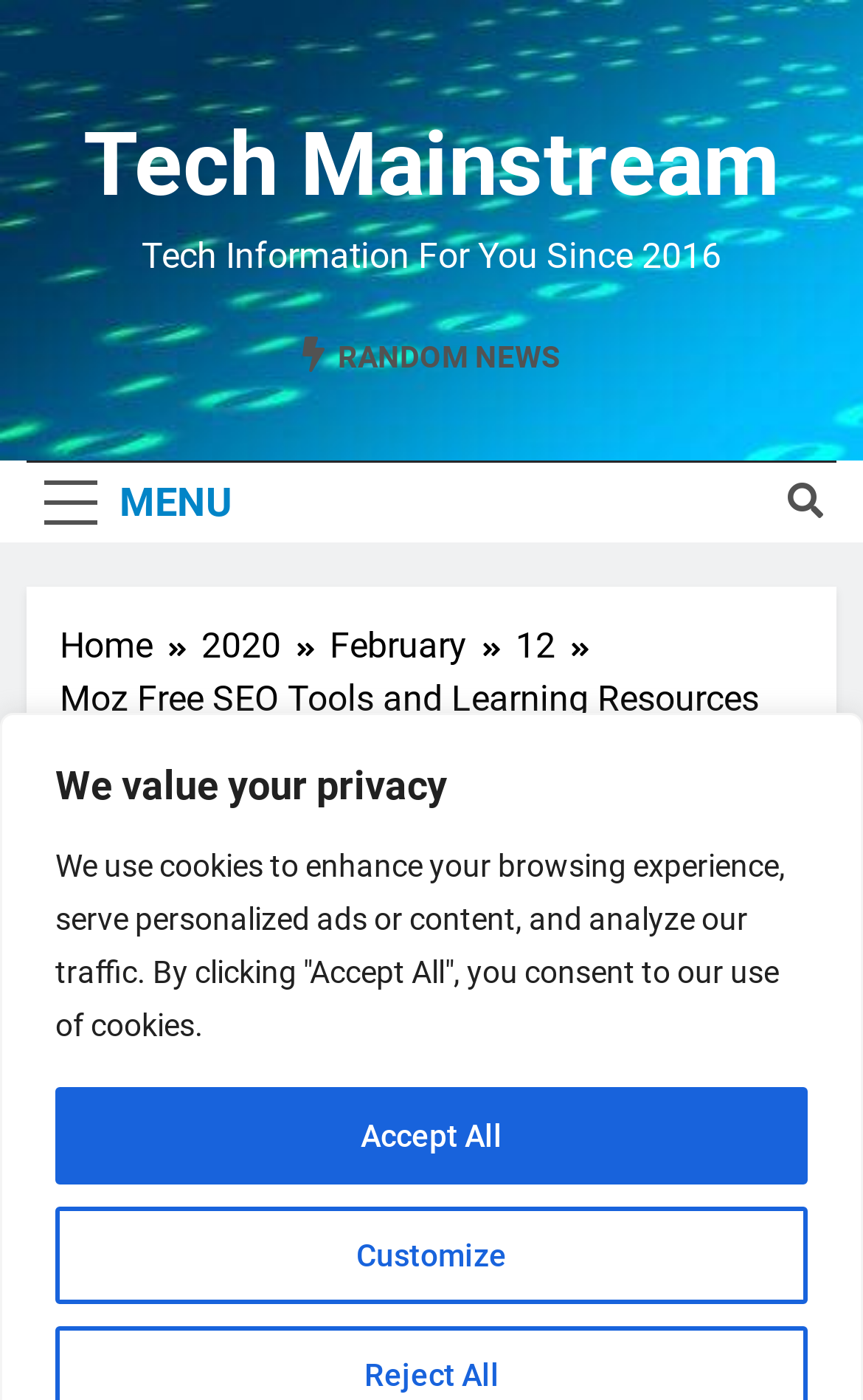Highlight the bounding box coordinates of the element that should be clicked to carry out the following instruction: "Visit the RANDOM NEWS page". The coordinates must be given as four float numbers ranging from 0 to 1, i.e., [left, top, right, bottom].

[0.35, 0.239, 0.65, 0.269]